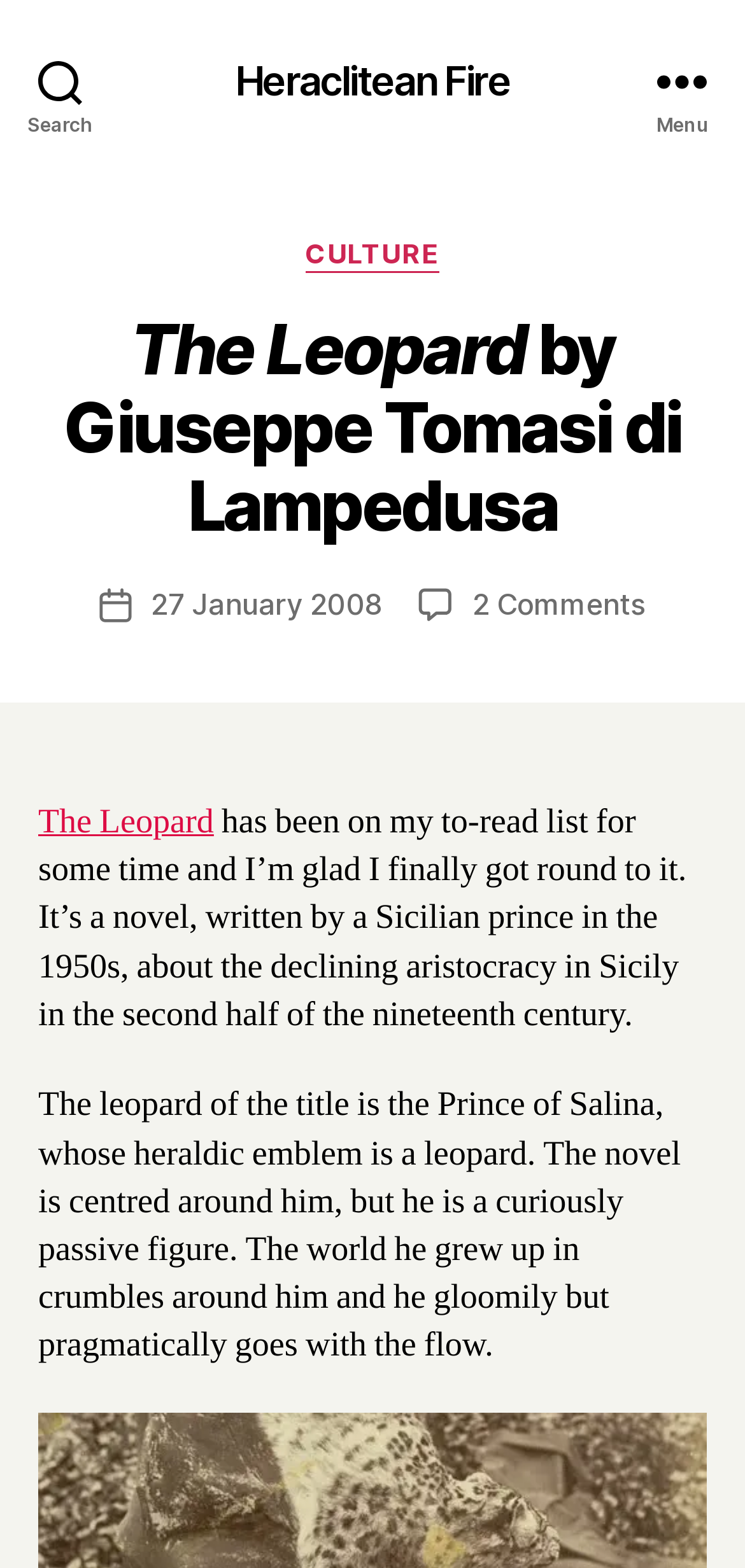Create a detailed description of the webpage's content and layout.

The webpage is about a book review of "The Leopard" by Giuseppe Tomasi di Lampedusa. At the top left, there is a search button. Next to it, on the top center, is a link to "Heraclitean Fire". On the top right, there is a menu button. 

When the menu button is expanded, a header section appears below it, taking up most of the width of the page. Within this section, there are several elements. On the left, there is a heading with the title of the book review, "The Leopard by Giuseppe Tomasi di Lampedusa". Below this heading, there is a link to "CULTURE" and a static text "Categories". 

On the right side of the header section, there are several lines of text. The first line indicates the post author, "By Harry". Below this, there is a line showing the post date, "27 January 2008". The next line shows the number of comments, "2 Comments on The Leopard by Giuseppe Tomasi di Lampedusa". 

Below the header section, there is a link to "The Leopard". Following this link, there are two paragraphs of text. The first paragraph describes the book, mentioning that it's a novel about the declining aristocracy in Sicily in the 19th century. The second paragraph discusses the main character, the Prince of Salina, and his passive nature as the world around him changes.